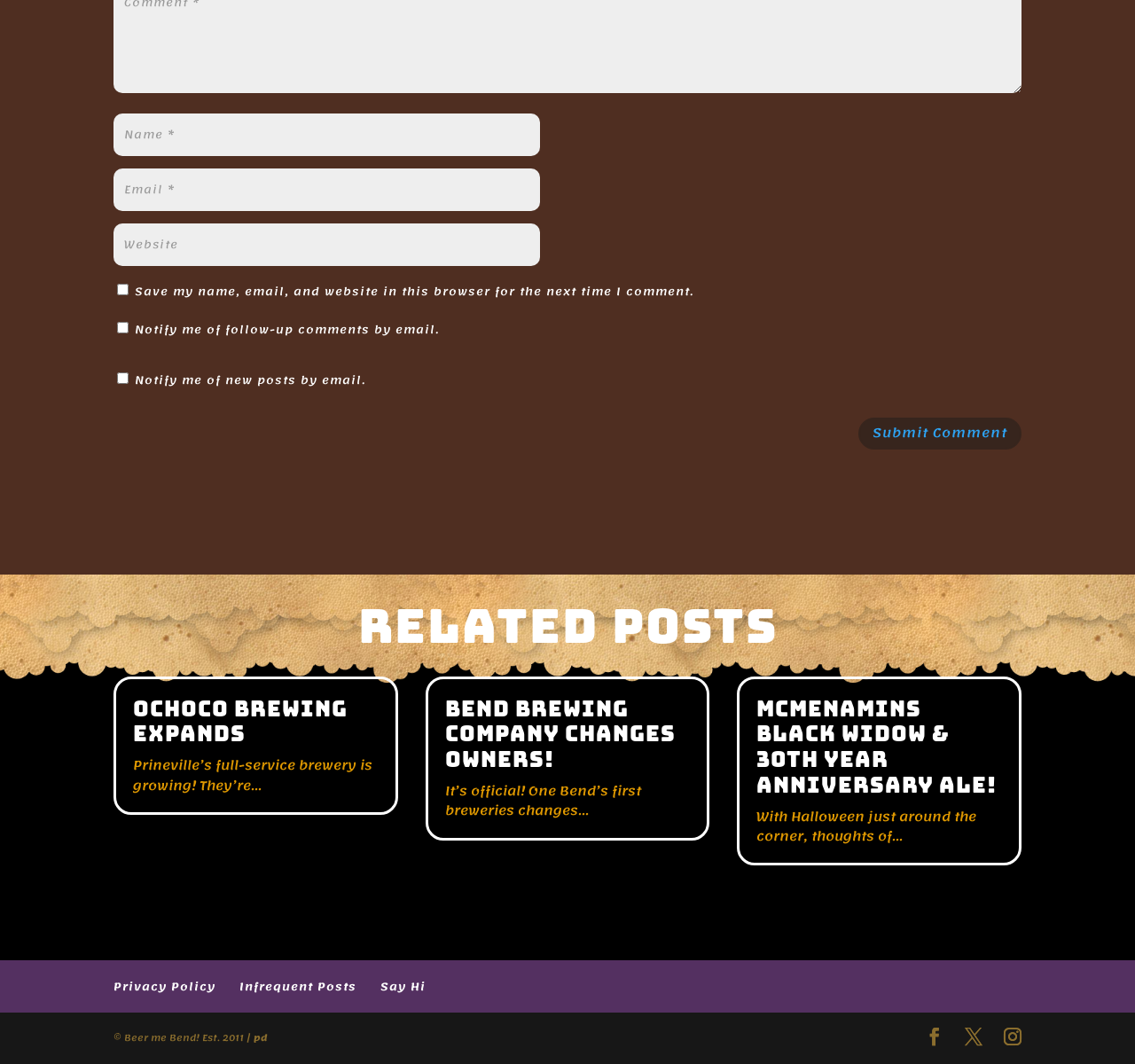Please provide a one-word or short phrase answer to the question:
What is the function of the checkbox at the top?

Save comment info